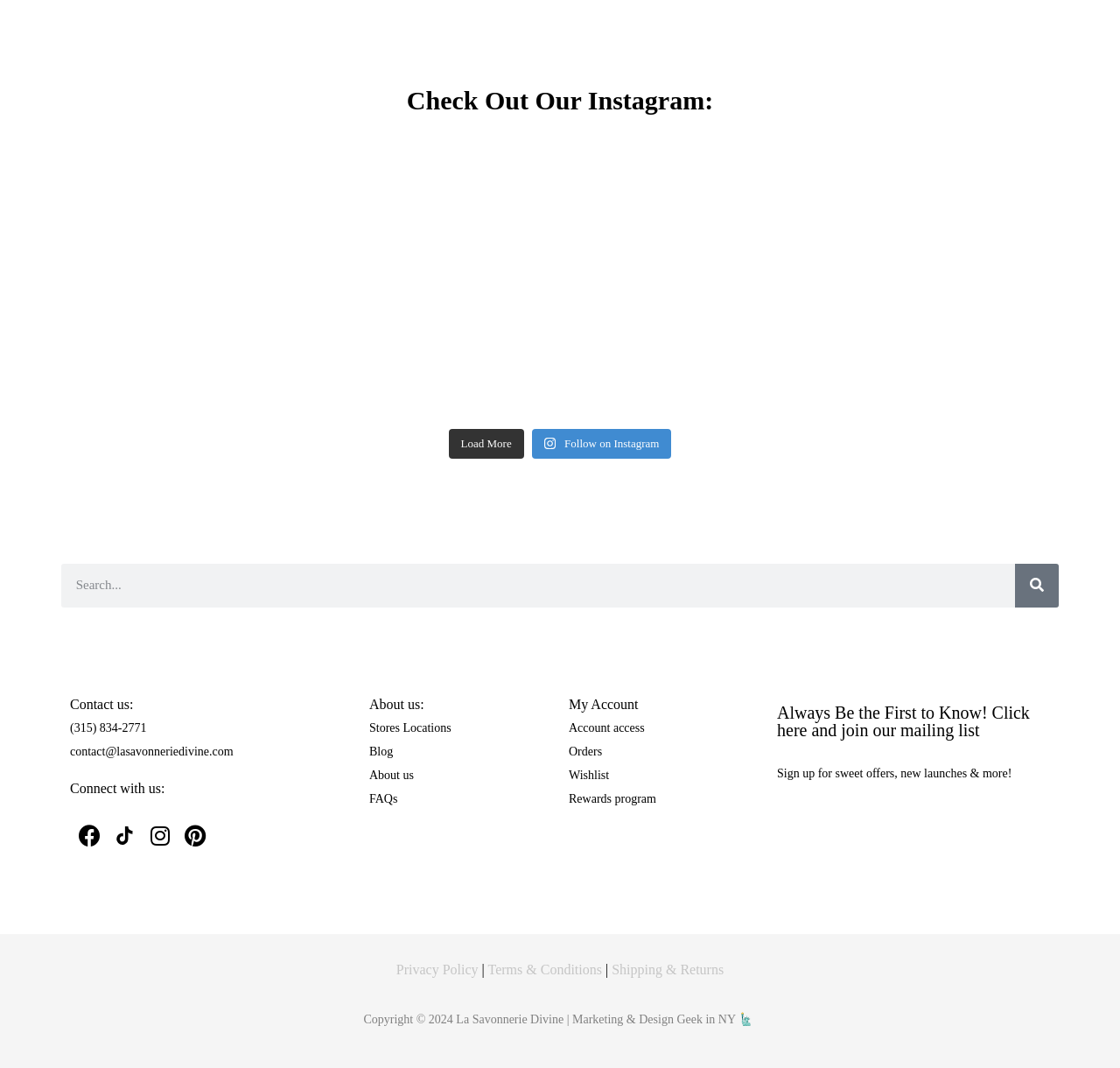Find the bounding box coordinates for the area you need to click to carry out the instruction: "Search for something". The coordinates should be four float numbers between 0 and 1, indicated as [left, top, right, bottom].

[0.055, 0.528, 0.945, 0.569]